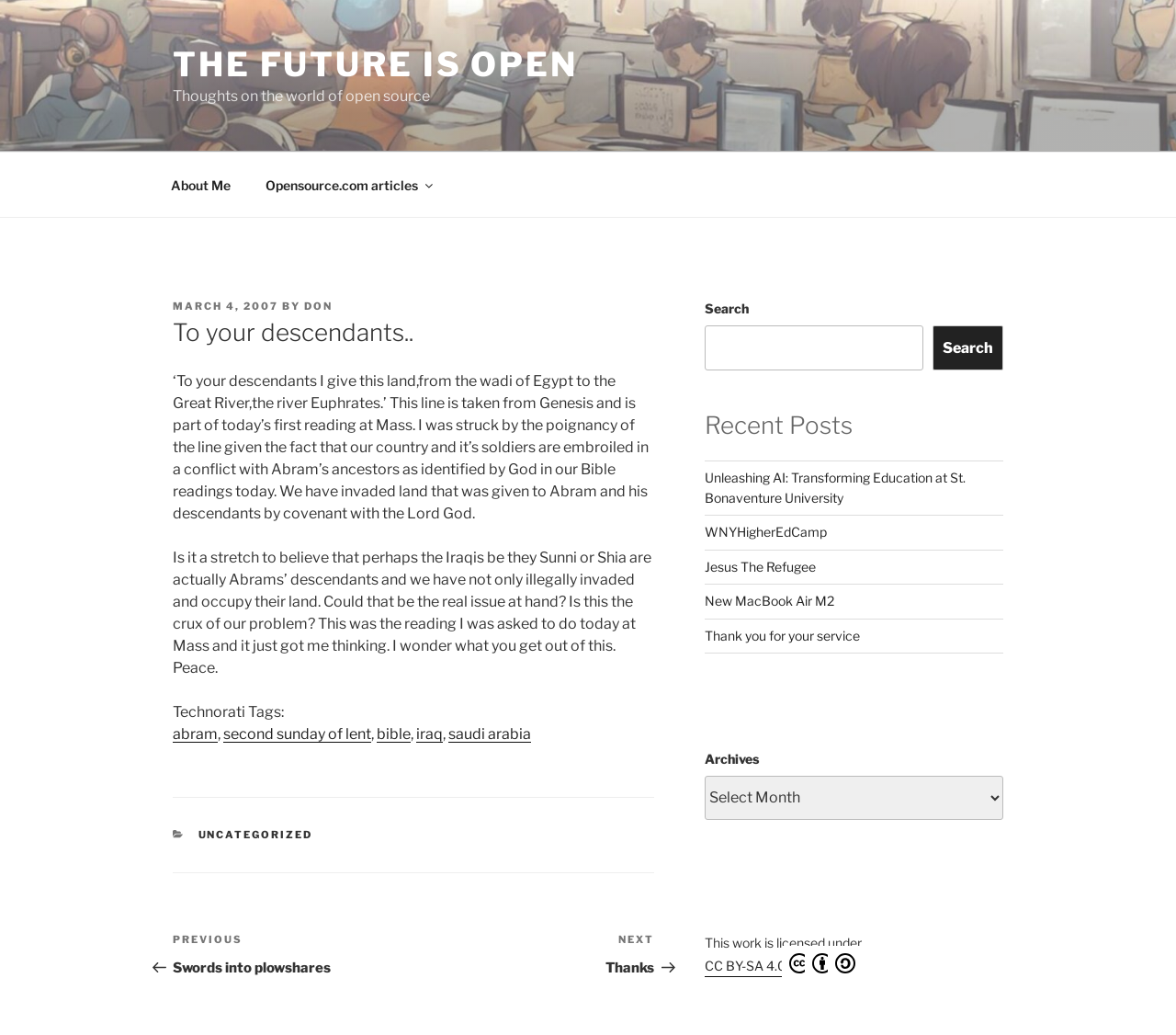Please locate the clickable area by providing the bounding box coordinates to follow this instruction: "Search for something".

None